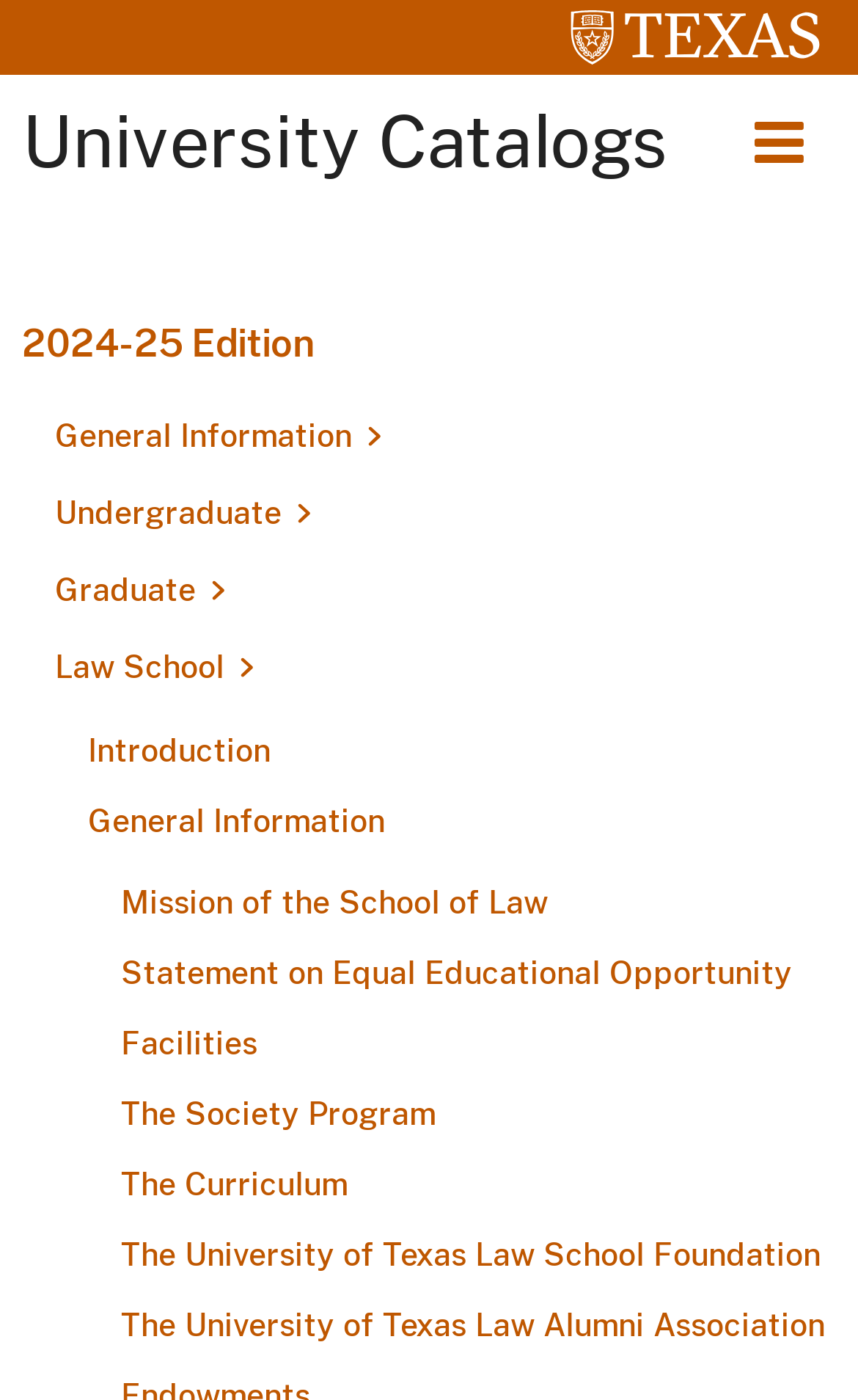Provide a brief response to the question below using a single word or phrase: 
What is the text of the first heading?

University Catalogs